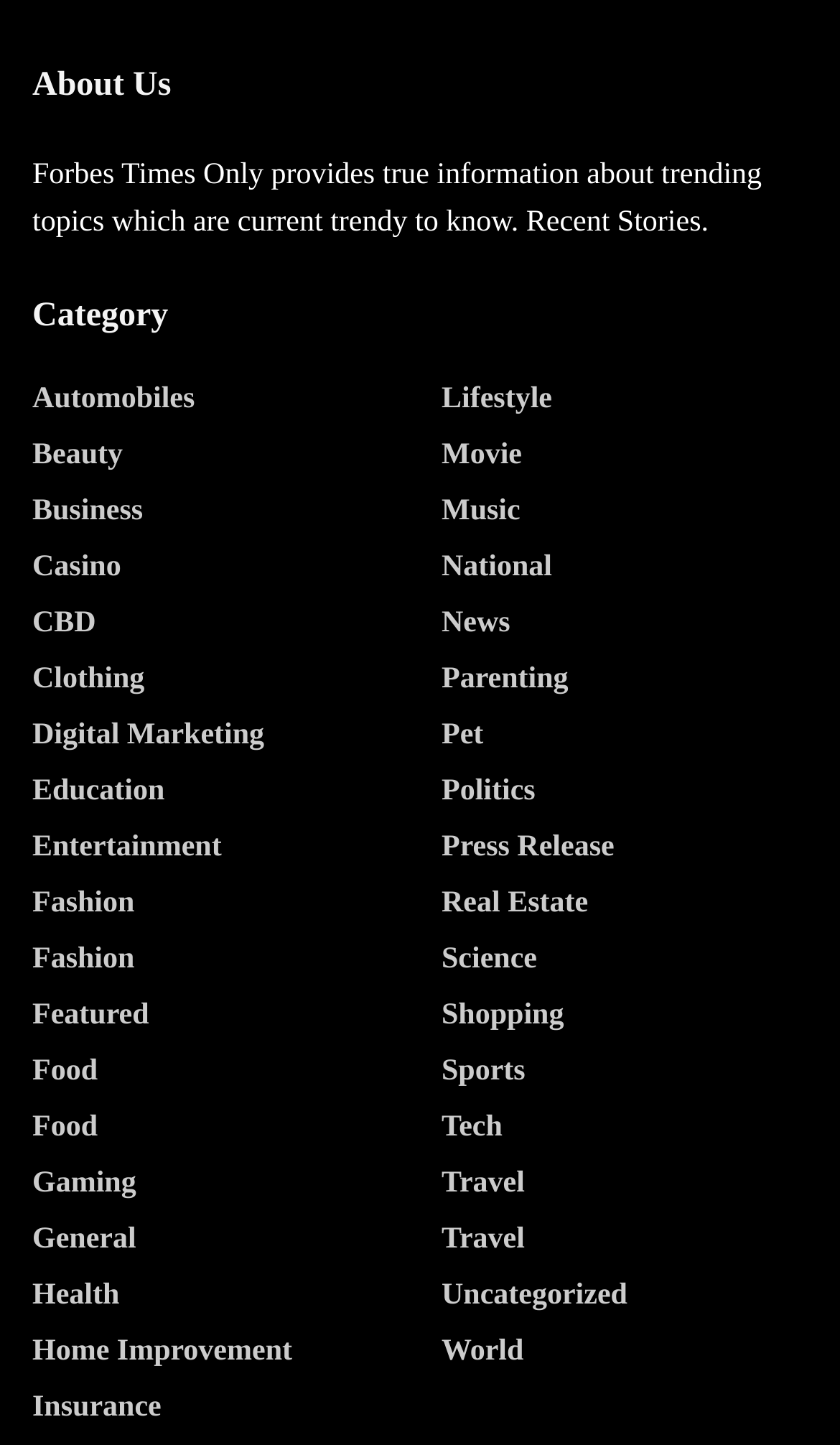Find the bounding box coordinates of the element to click in order to complete the given instruction: "Click on Automobiles."

[0.038, 0.266, 0.232, 0.29]